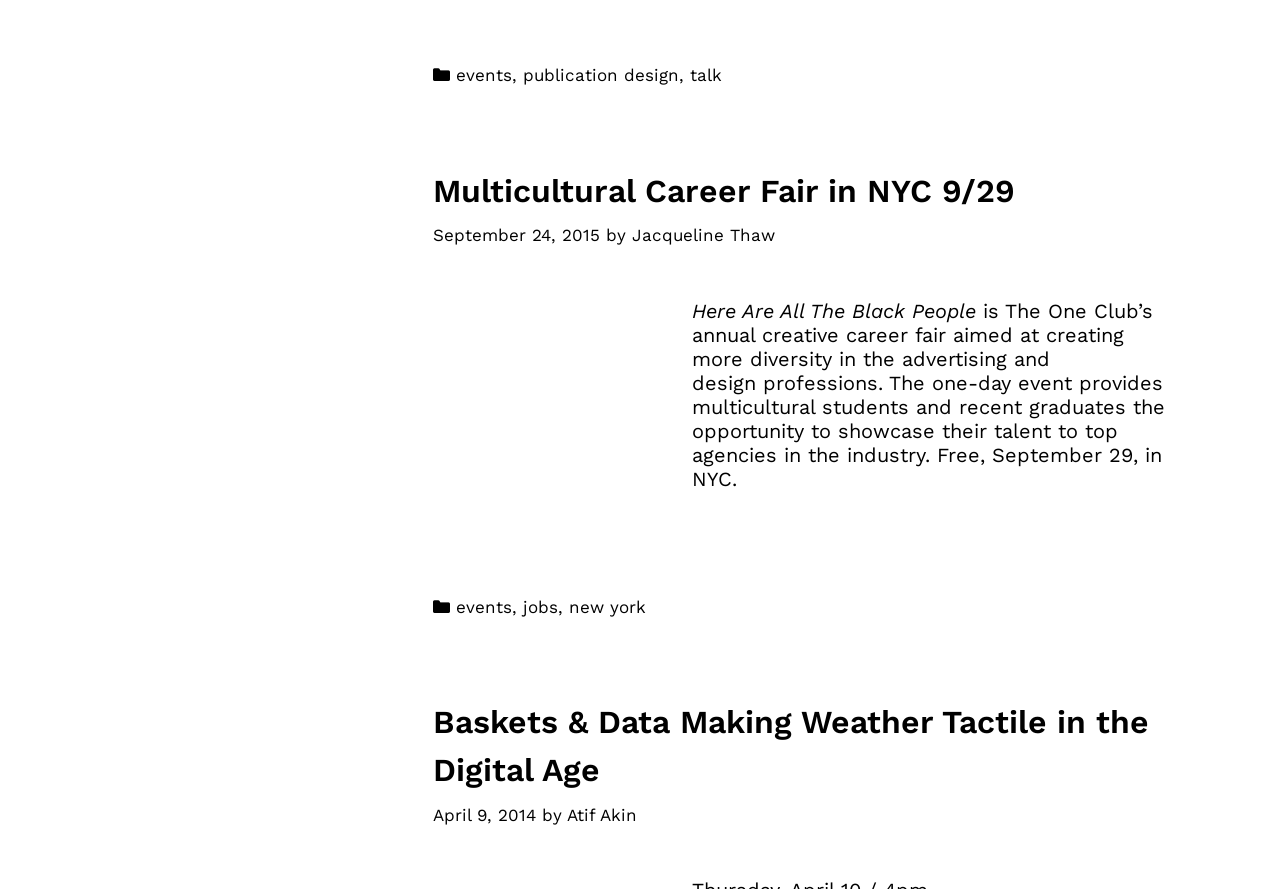Where is the Multicultural Career Fair taking place?
Could you answer the question with a detailed and thorough explanation?

The answer can be found in the static text 'in NYC' which is located in the heading 'Multicultural Career Fair in NYC 9/29' and also in the link 'new york' which is located in the footer section of the webpage. This indicates that the Multicultural Career Fair is taking place in New York City.